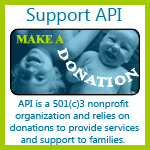Please provide a detailed answer to the question below based on the screenshot: 
What is the purpose of the image?

The image features a bold text 'MAKE A DONATION' and a brief text explaining the importance of donations to support API's mission, indicating that the purpose of the image is to encourage viewers to contribute to the organization.